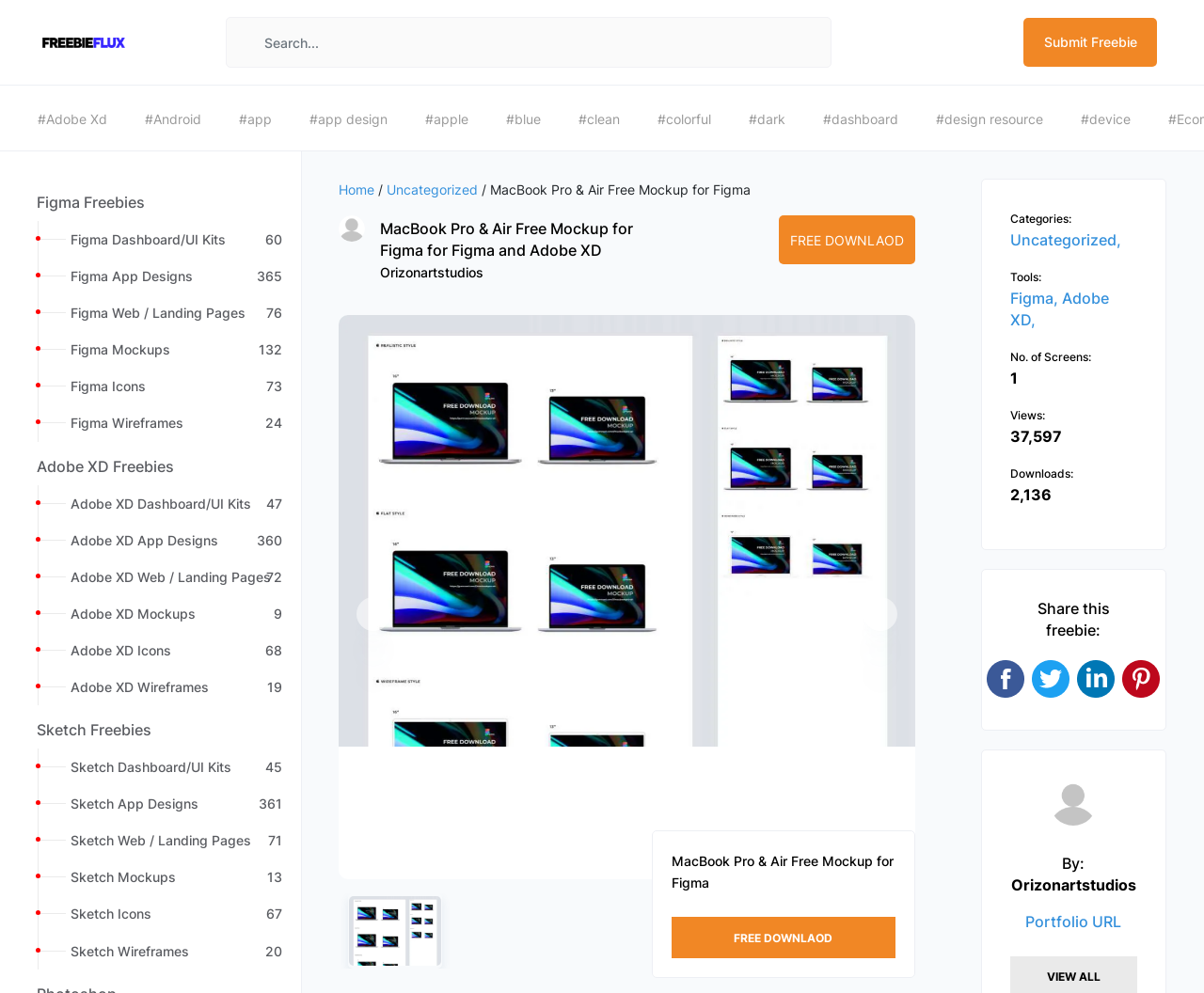Predict the bounding box of the UI element based on the description: "#Adobe Xd". The coordinates should be four float numbers between 0 and 1, formatted as [left, top, right, bottom].

[0.016, 0.086, 0.105, 0.154]